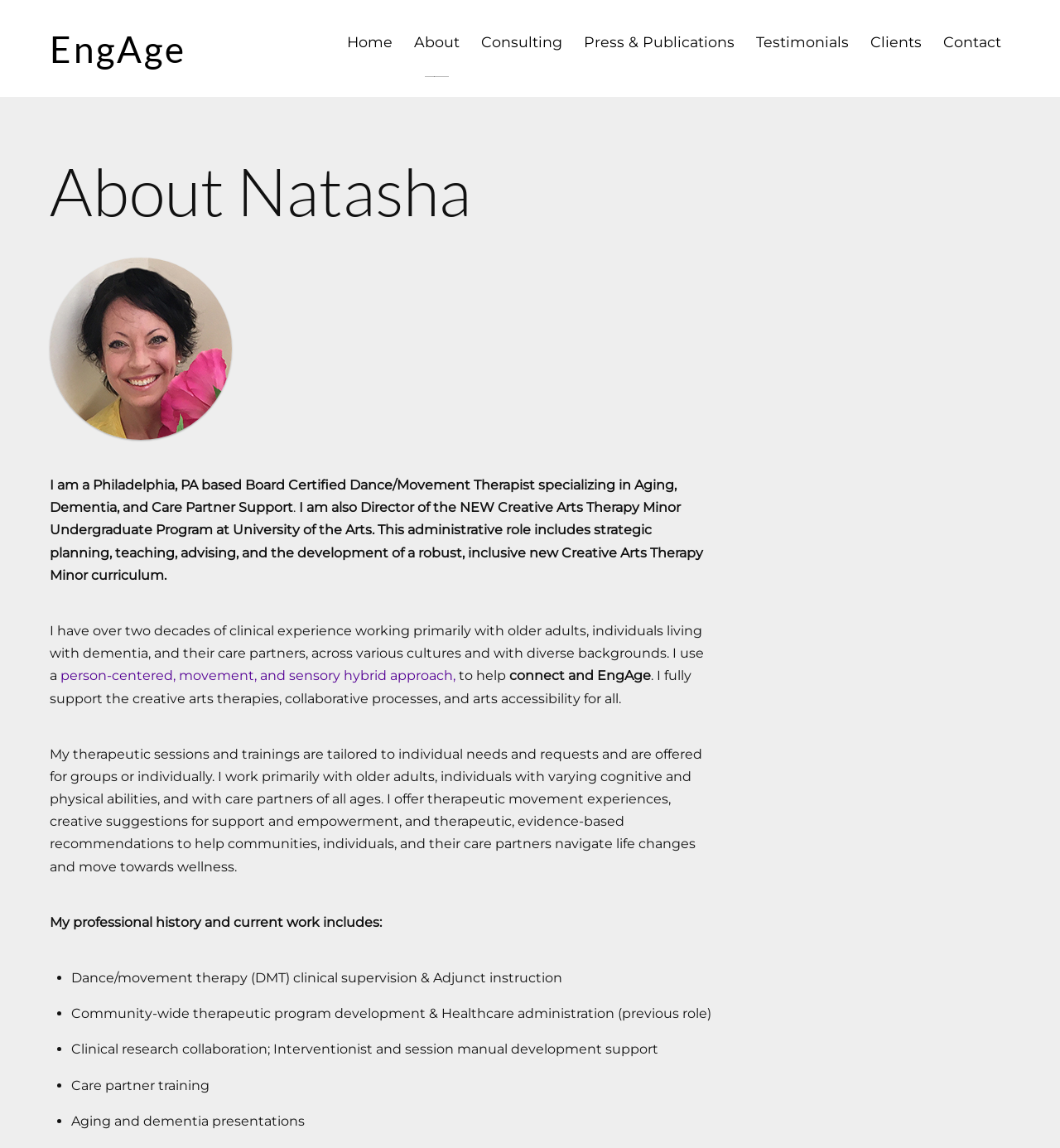Select the bounding box coordinates of the element I need to click to carry out the following instruction: "Learn more about Natasha's professional history".

[0.047, 0.796, 0.36, 0.81]